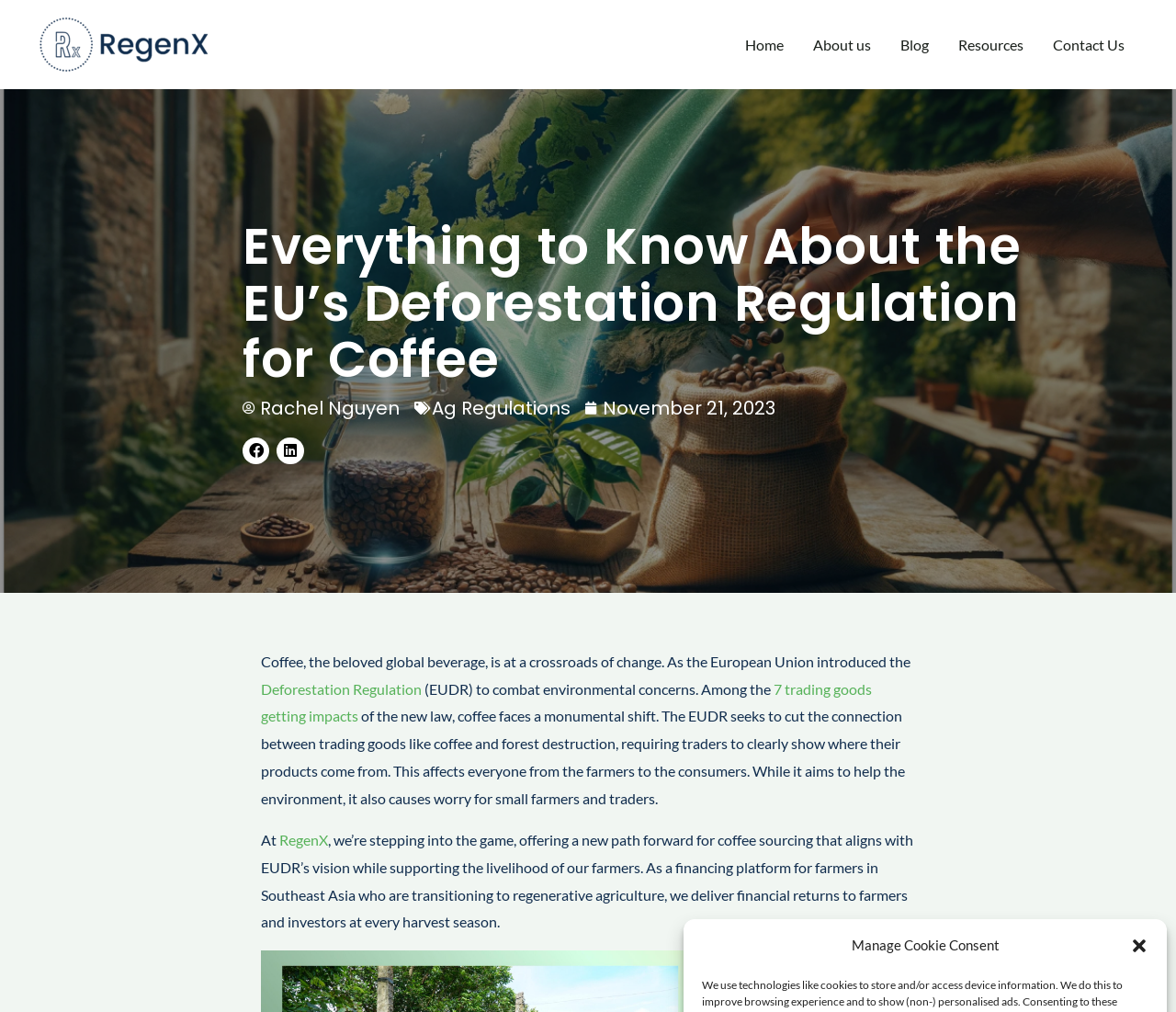Specify the bounding box coordinates for the region that must be clicked to perform the given instruction: "Read the article by Rachel Nguyen".

[0.206, 0.393, 0.34, 0.414]